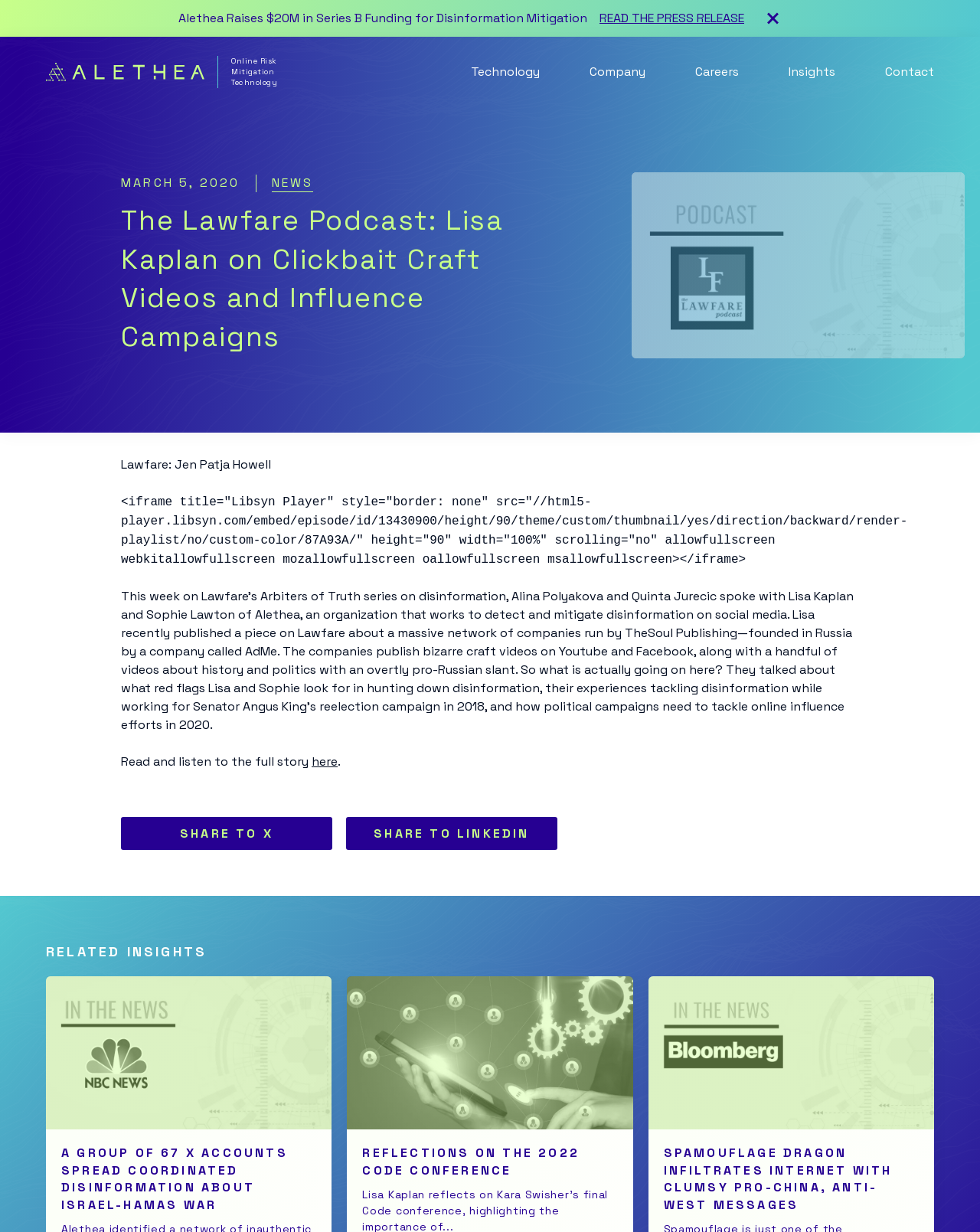Look at the image and answer the question in detail:
What is the topic of the podcast?

I inferred this answer by reading the text content of the webpage, specifically the heading 'The Lawfare Podcast: Lisa Kaplan on Clickbait Craft Videos and Influence Campaigns' and the paragraph that describes the podcast episode, which mentions disinformation and social media manipulation.